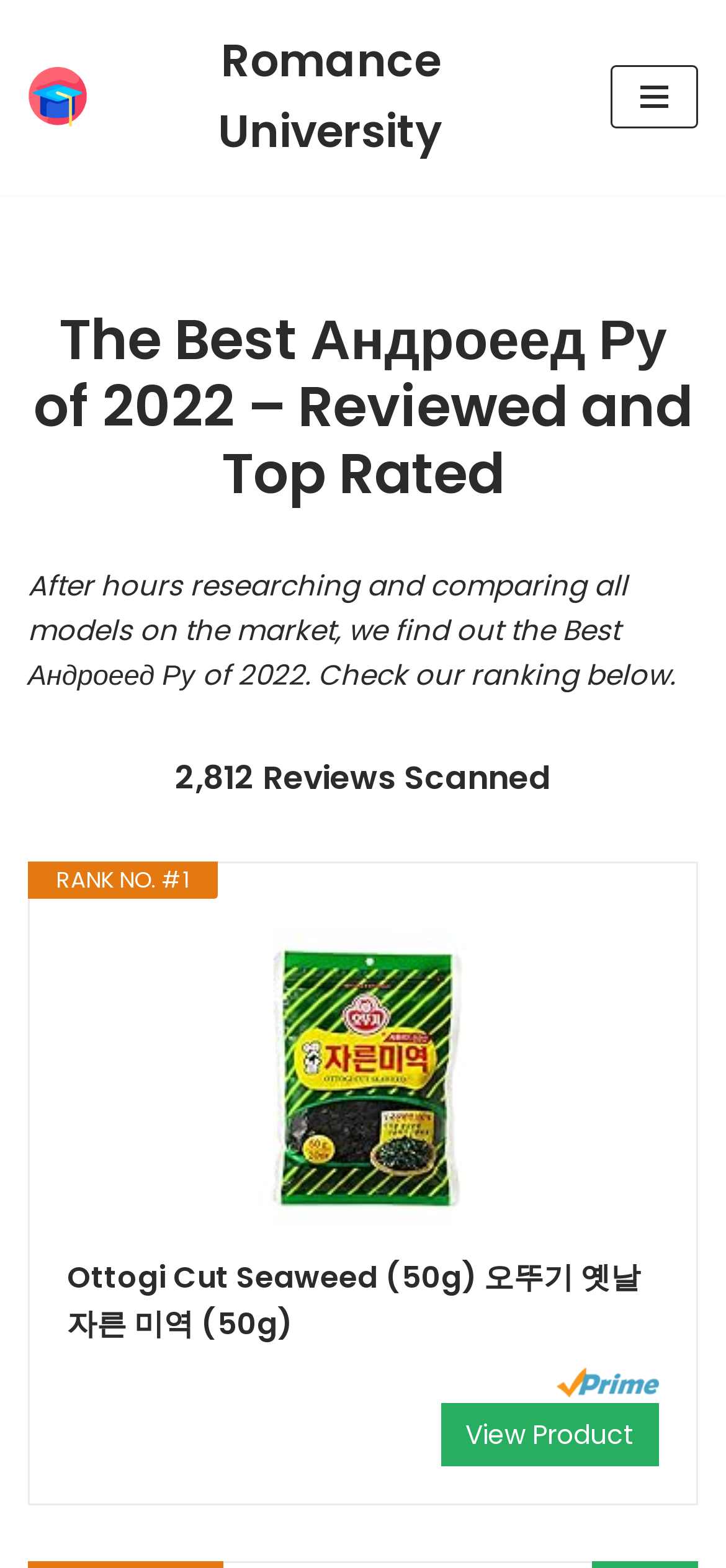What is the name of the website?
Analyze the image and deliver a detailed answer to the question.

I found the website name in the link 'Romance University' which is located at the top of the webpage.